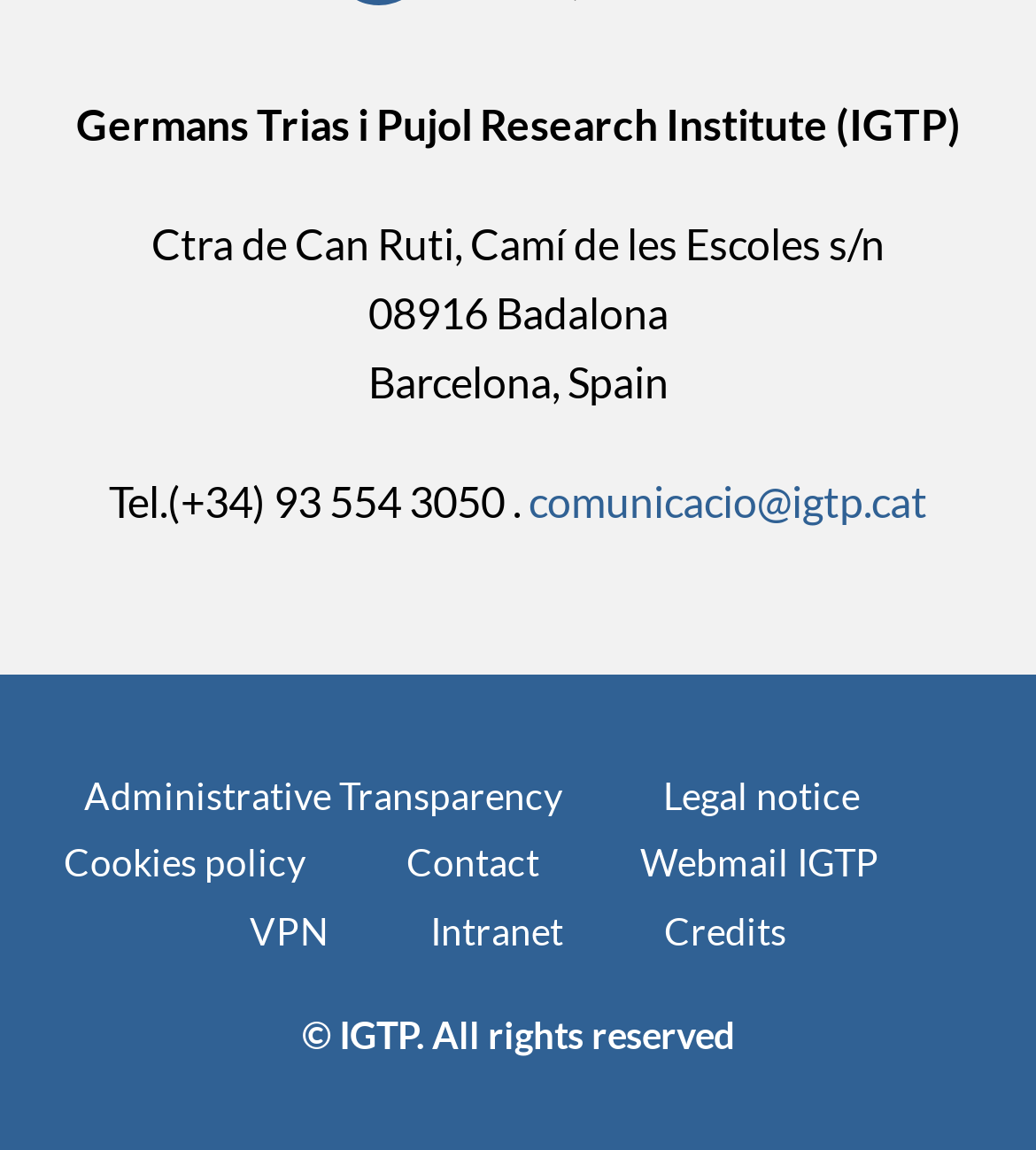Locate the bounding box coordinates of the region to be clicked to comply with the following instruction: "Click Fashion". The coordinates must be four float numbers between 0 and 1, in the form [left, top, right, bottom].

None